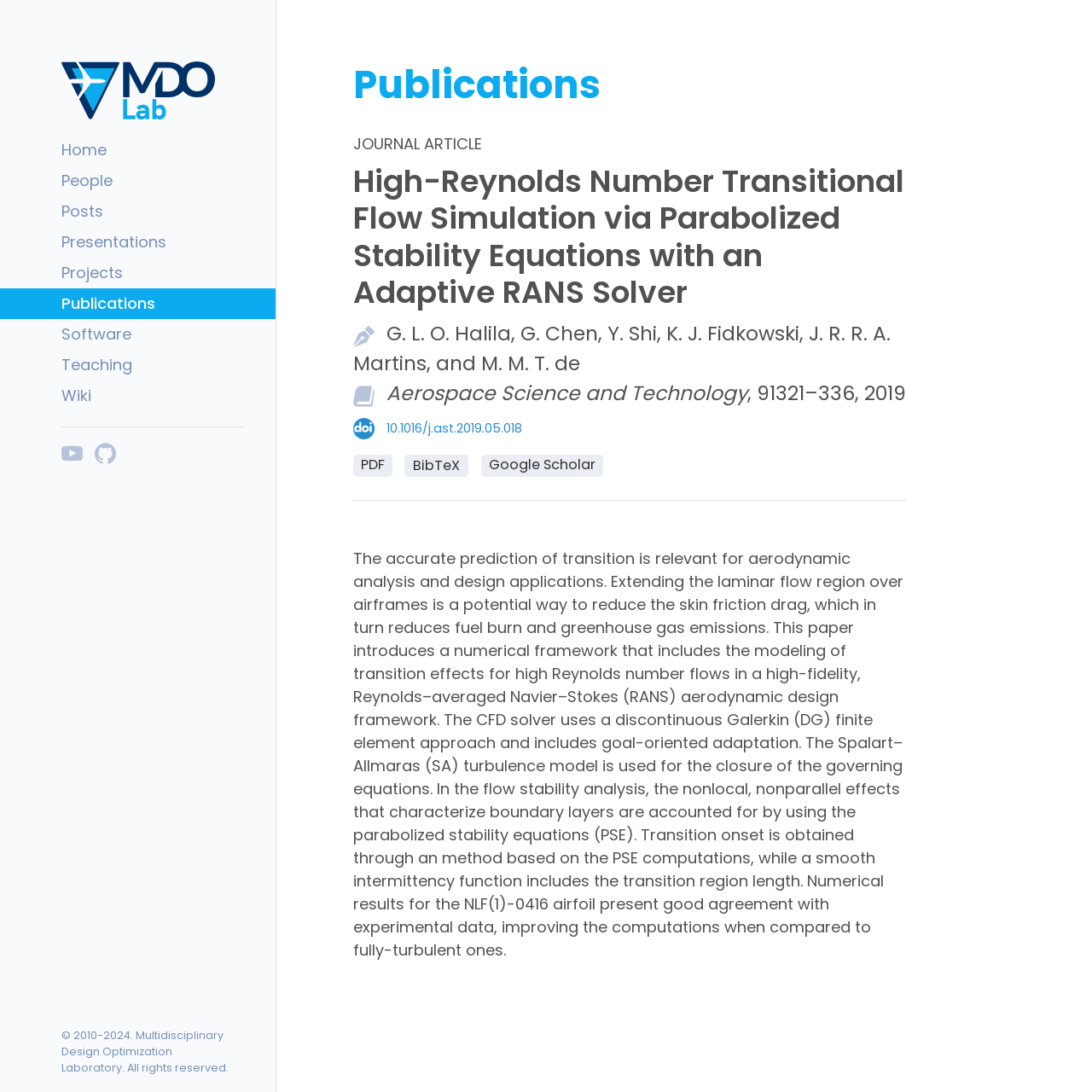What is the type of turbulence model used in the CFD solver?
Using the visual information from the image, give a one-word or short-phrase answer.

Spalart-Allmaras